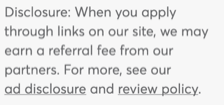Where can users find more details about the affiliate relationships?
From the details in the image, answer the question comprehensively.

The disclosure message directs users to review the website's ad disclosure and review policy for more information about the affiliate relationships and how they may impact the content, providing users with a clear path to learn more about the website's practices.